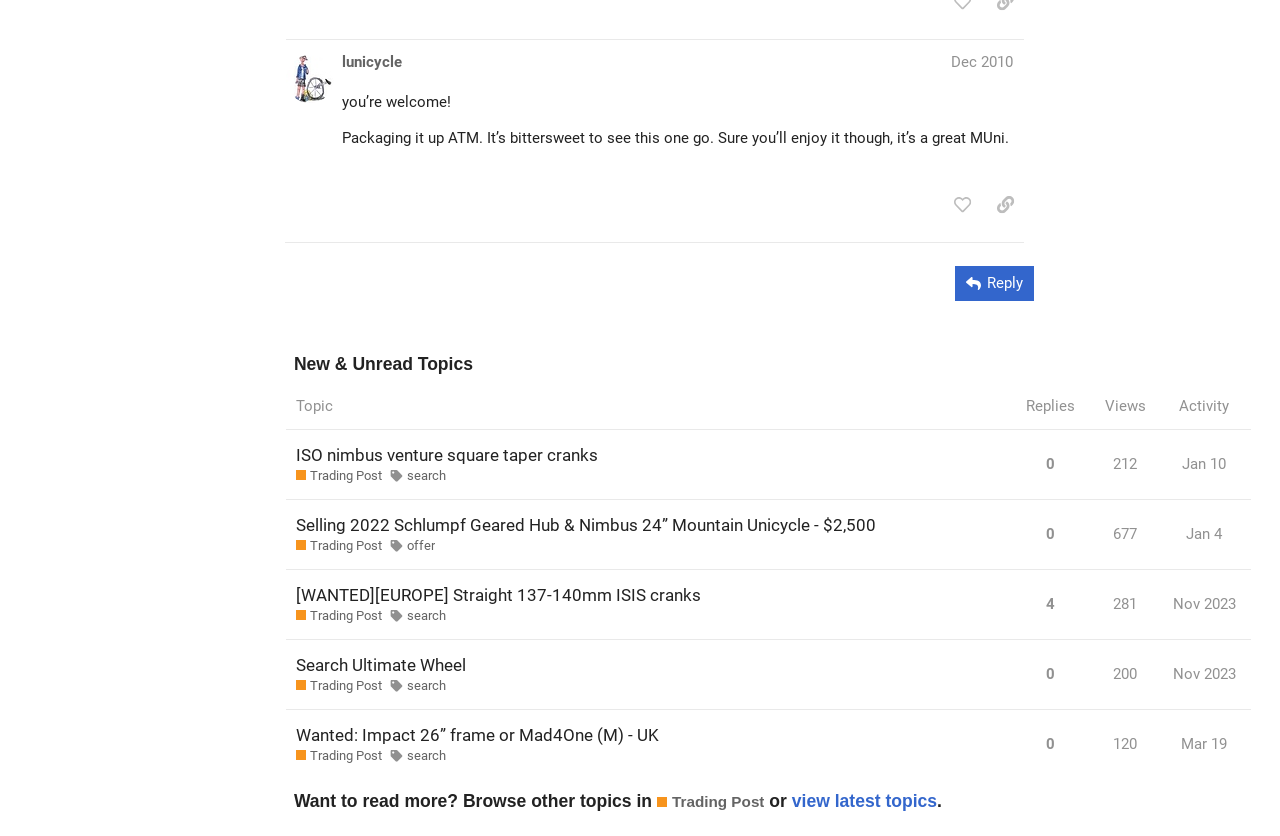Find the bounding box of the UI element described as: "[WANTED][EUROPE] Straight 137-140mm ISIS cranks". The bounding box coordinates should be given as four float values between 0 and 1, i.e., [left, top, right, bottom].

[0.231, 0.682, 0.548, 0.742]